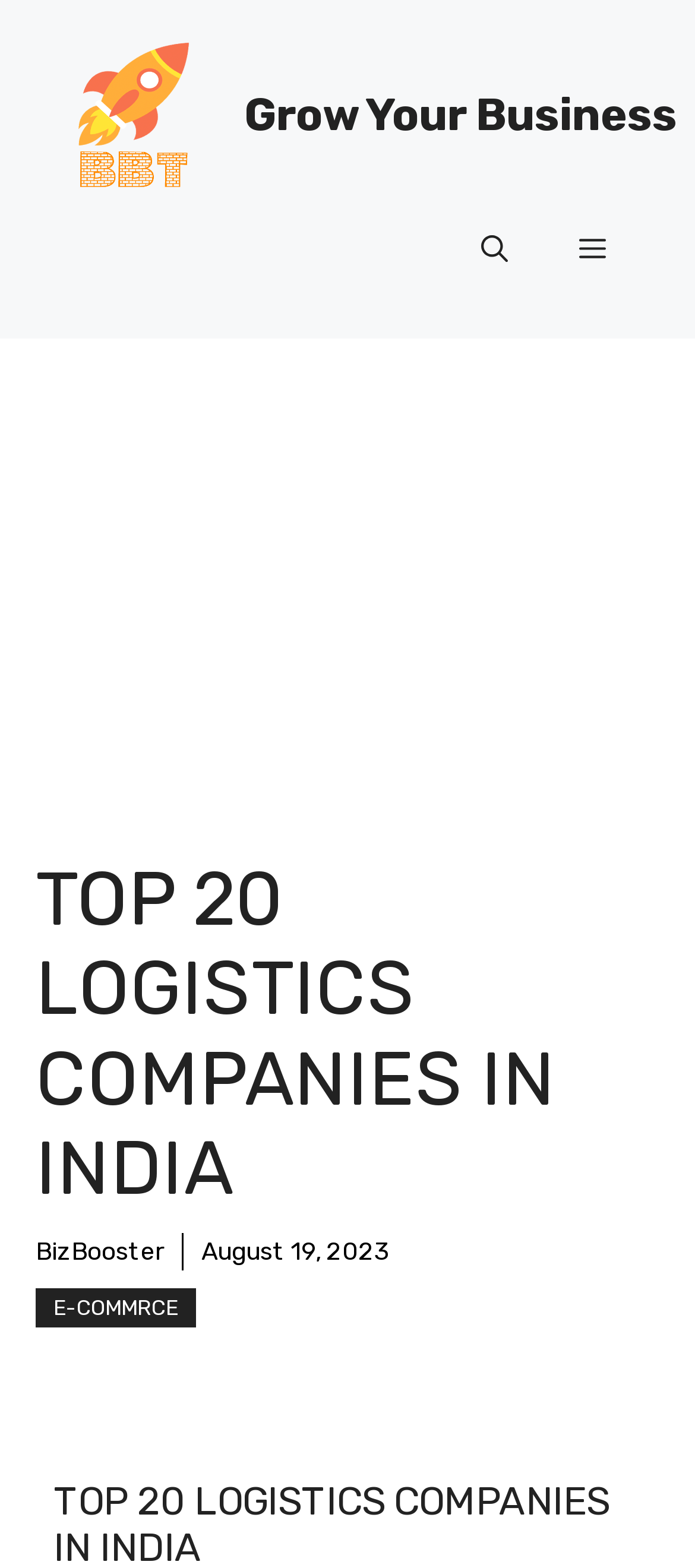Extract the bounding box coordinates for the described element: "Events". The coordinates should be represented as four float numbers between 0 and 1: [left, top, right, bottom].

None